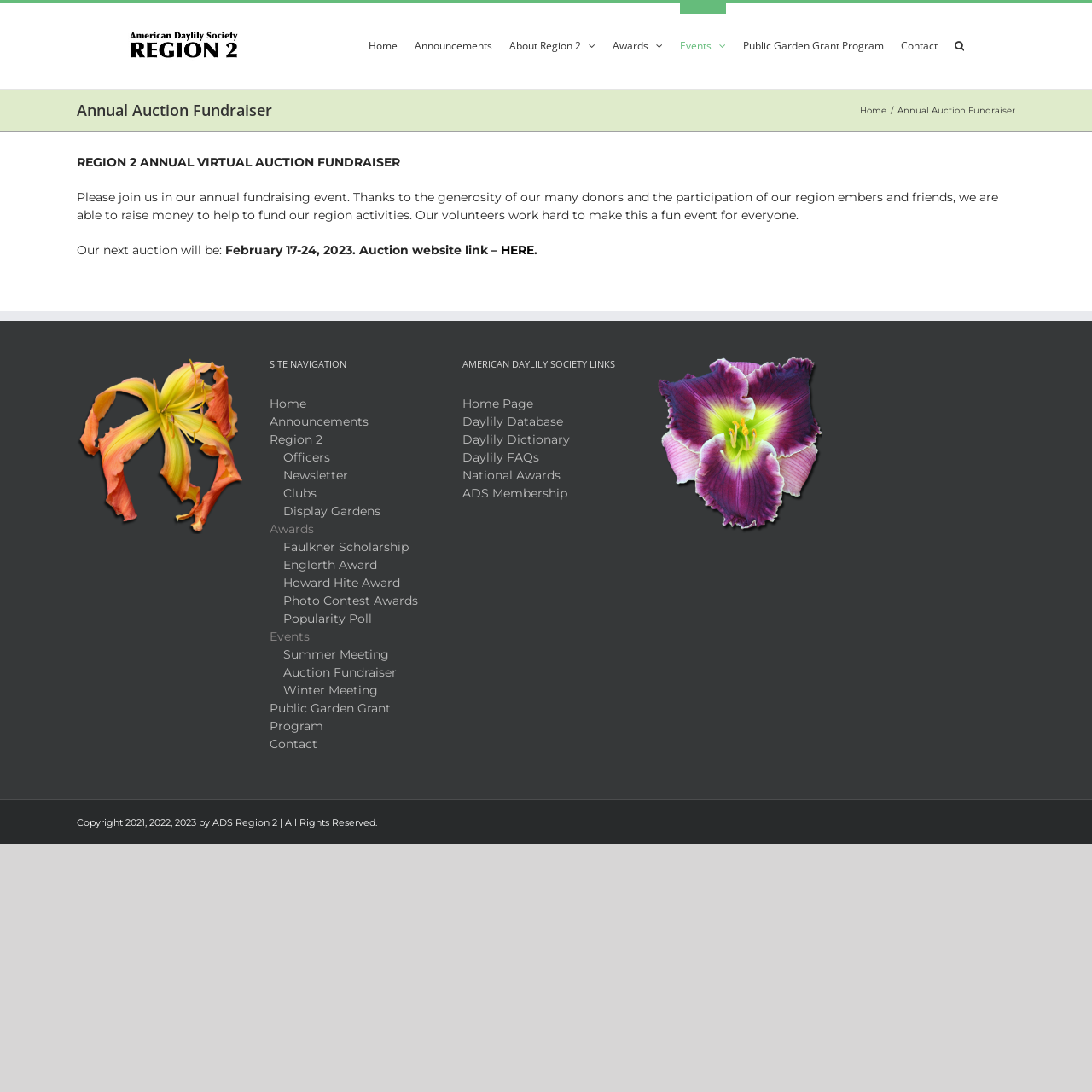Given the element description: "Announcements", predict the bounding box coordinates of the UI element it refers to, using four float numbers between 0 and 1, i.e., [left, top, right, bottom].

[0.38, 0.003, 0.451, 0.071]